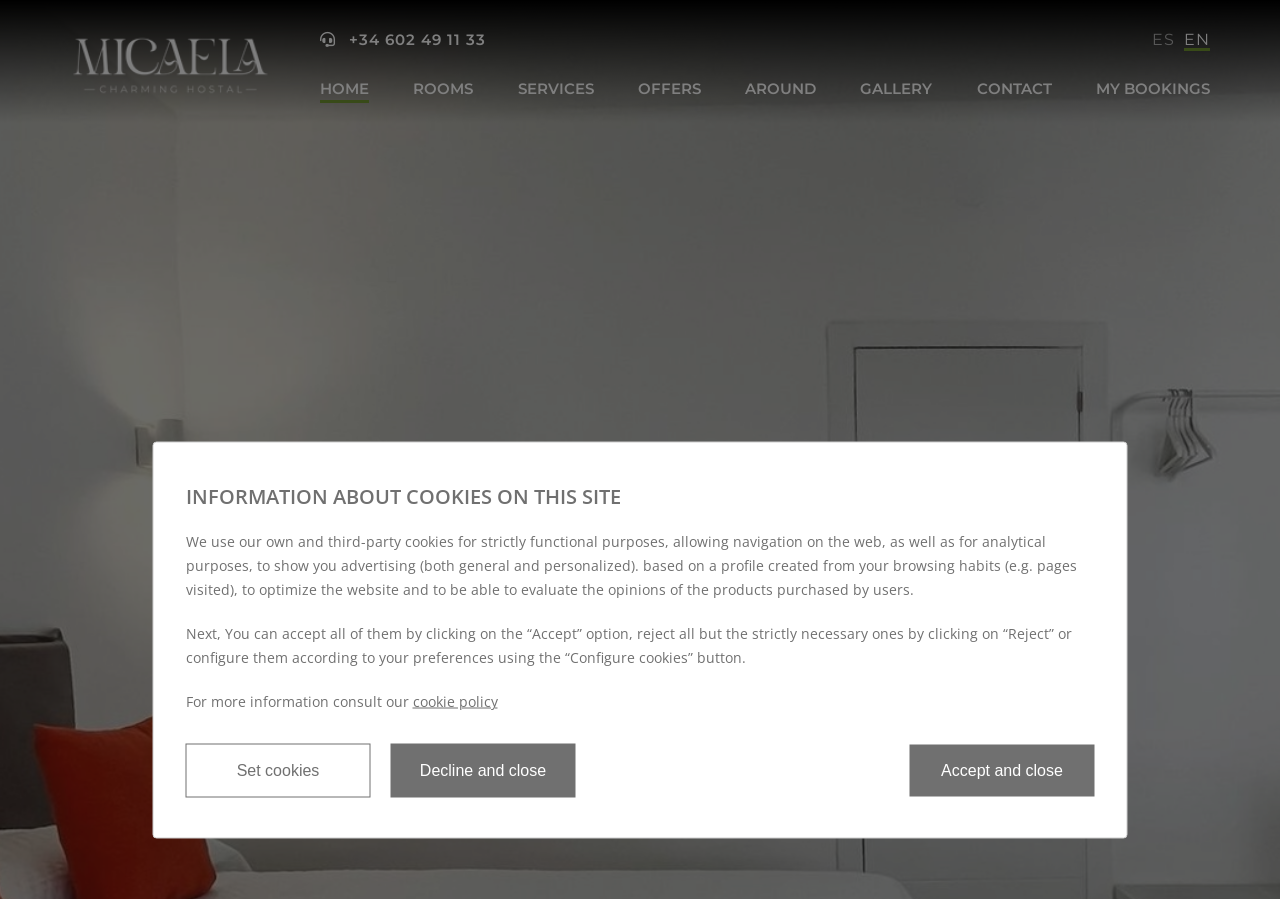How many language options are available?
Carefully examine the image and provide a detailed answer to the question.

I counted the number of language option links at the top of the page, which are 'ES' and 'EN', so there are 2 language options available.